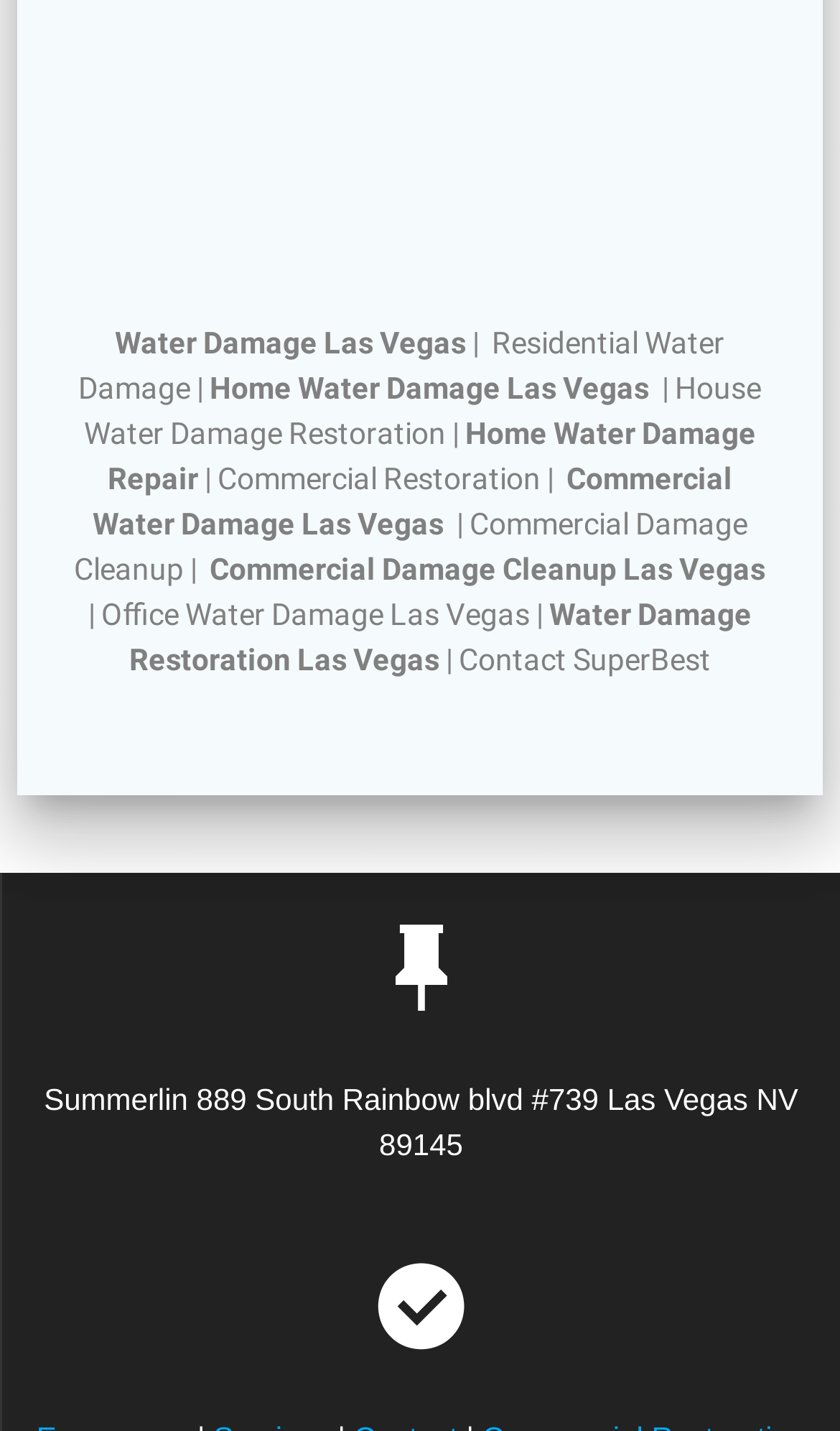Give the bounding box coordinates for the element described as: "Water Damage Restoration Las Vegas".

[0.154, 0.365, 0.895, 0.421]